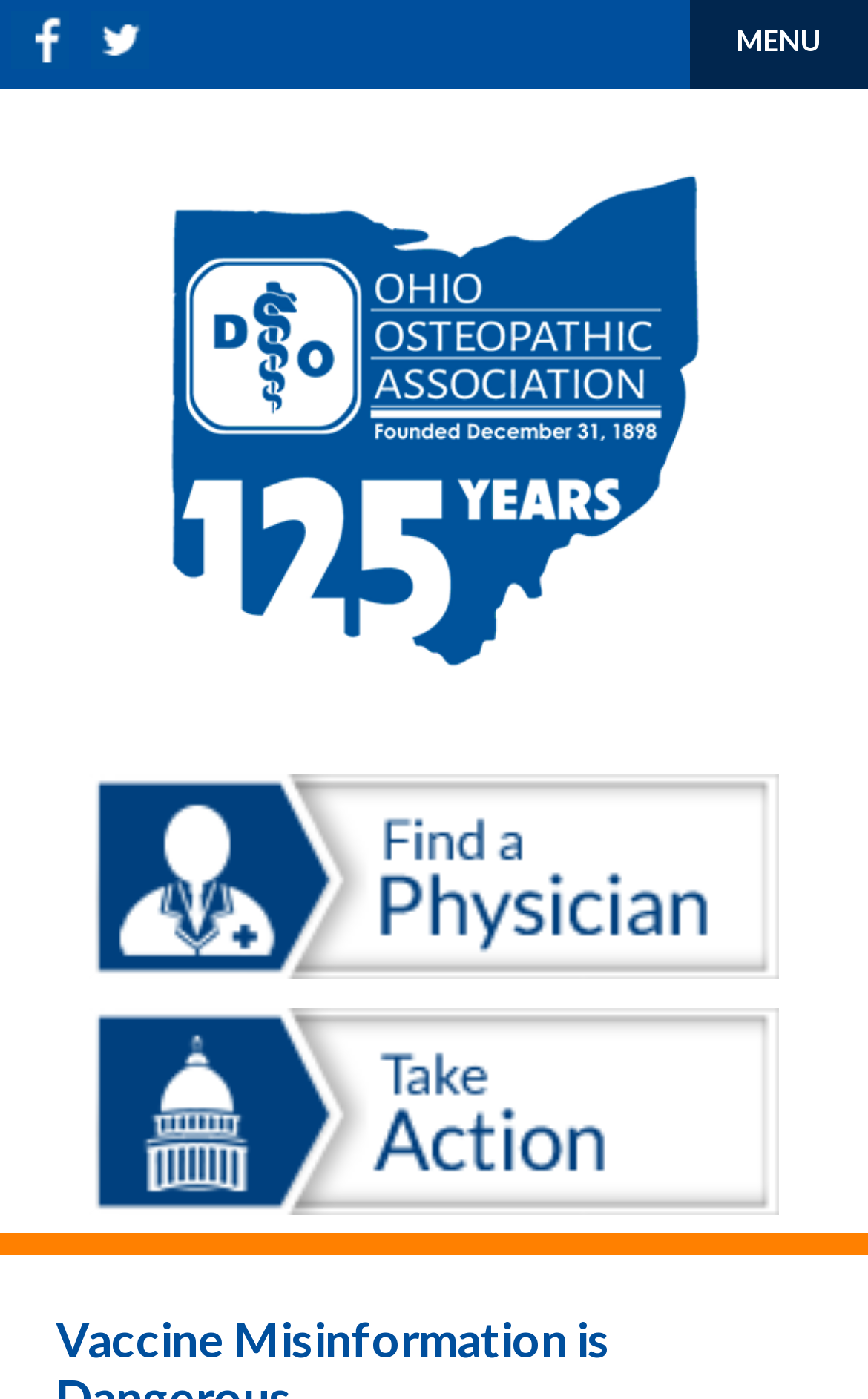Provide a short answer to the following question with just one word or phrase: How many images are associated with links?

3